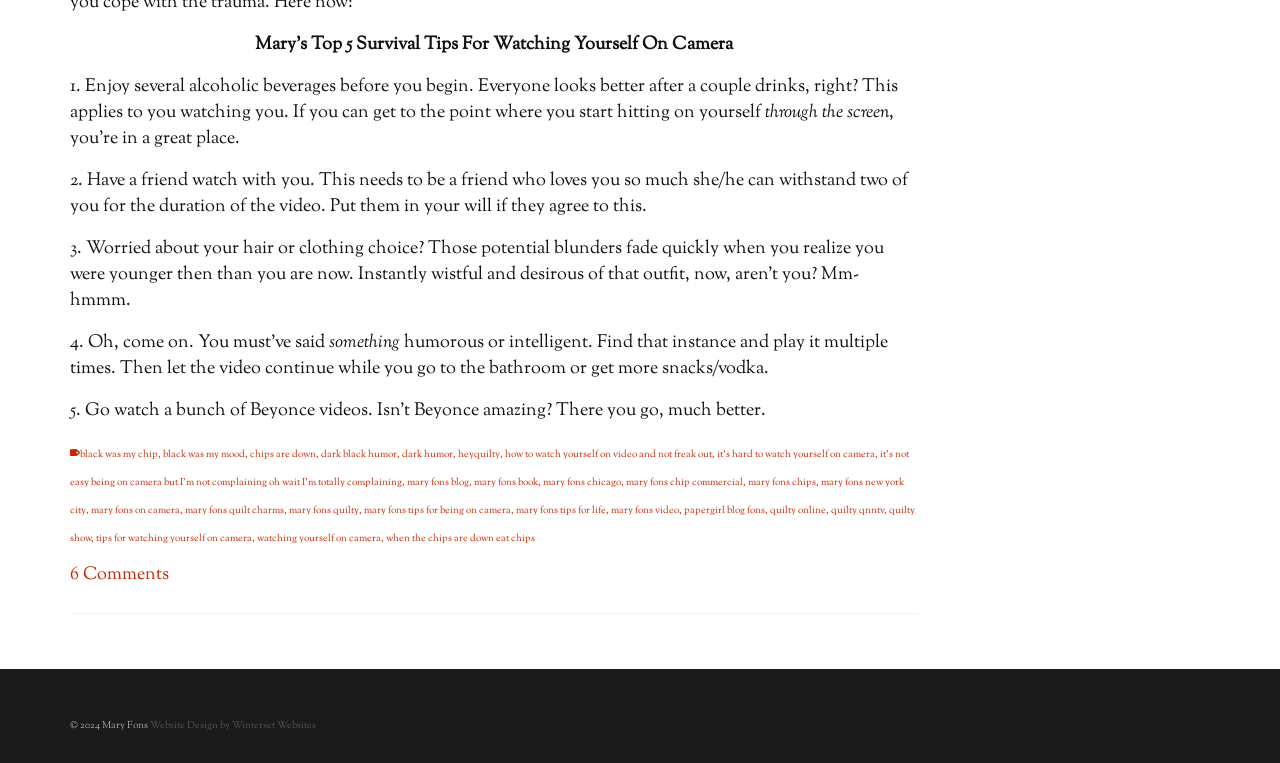Give a succinct answer to this question in a single word or phrase: 
What is the title of Mary's blog post?

Mary's Top 5 Survival Tips For Watching Yourself On Camera